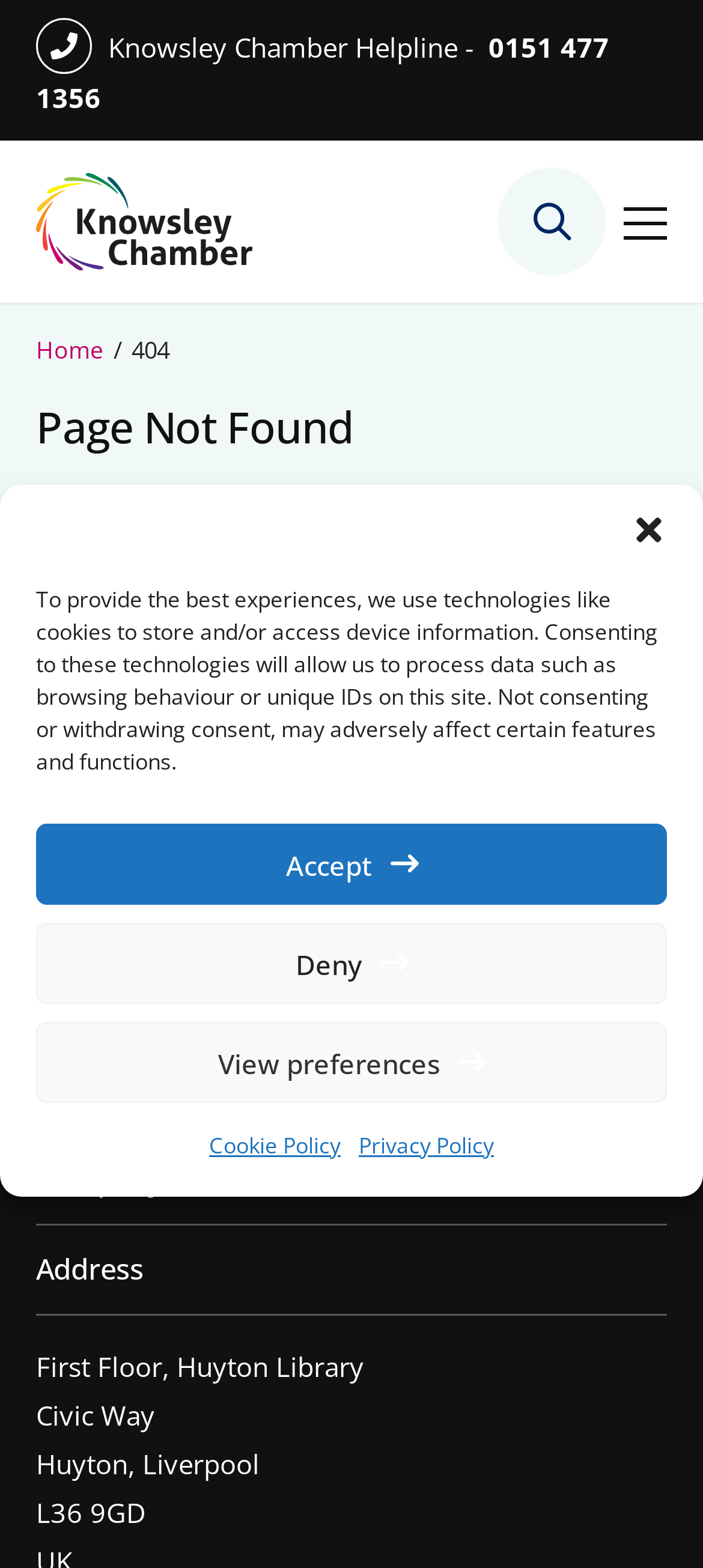Identify the bounding box coordinates of the element that should be clicked to fulfill this task: "Call the helpline". The coordinates should be provided as four float numbers between 0 and 1, i.e., [left, top, right, bottom].

[0.051, 0.018, 0.867, 0.074]